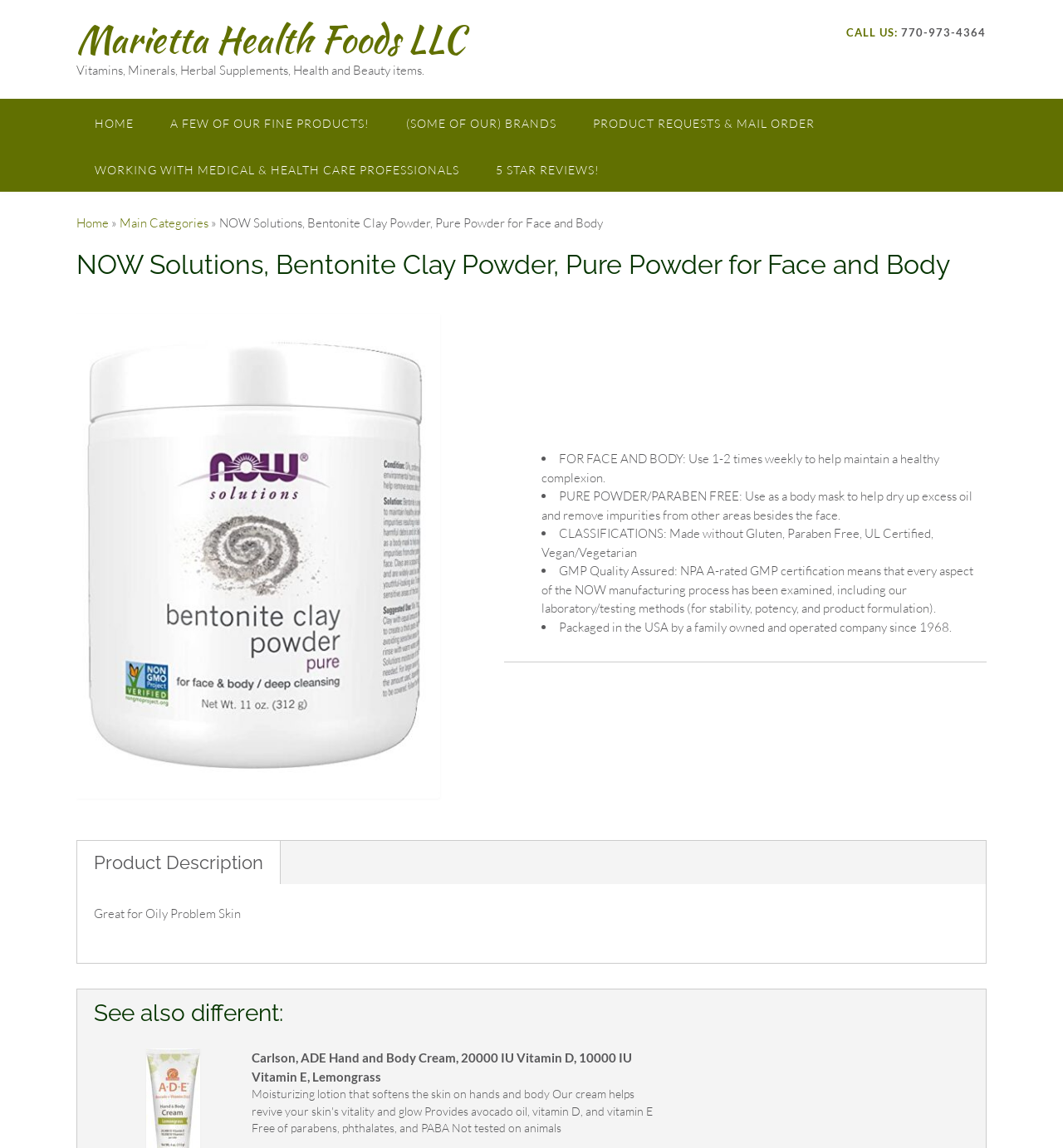Locate the bounding box coordinates of the clickable part needed for the task: "Call the phone number".

[0.845, 0.022, 0.927, 0.034]